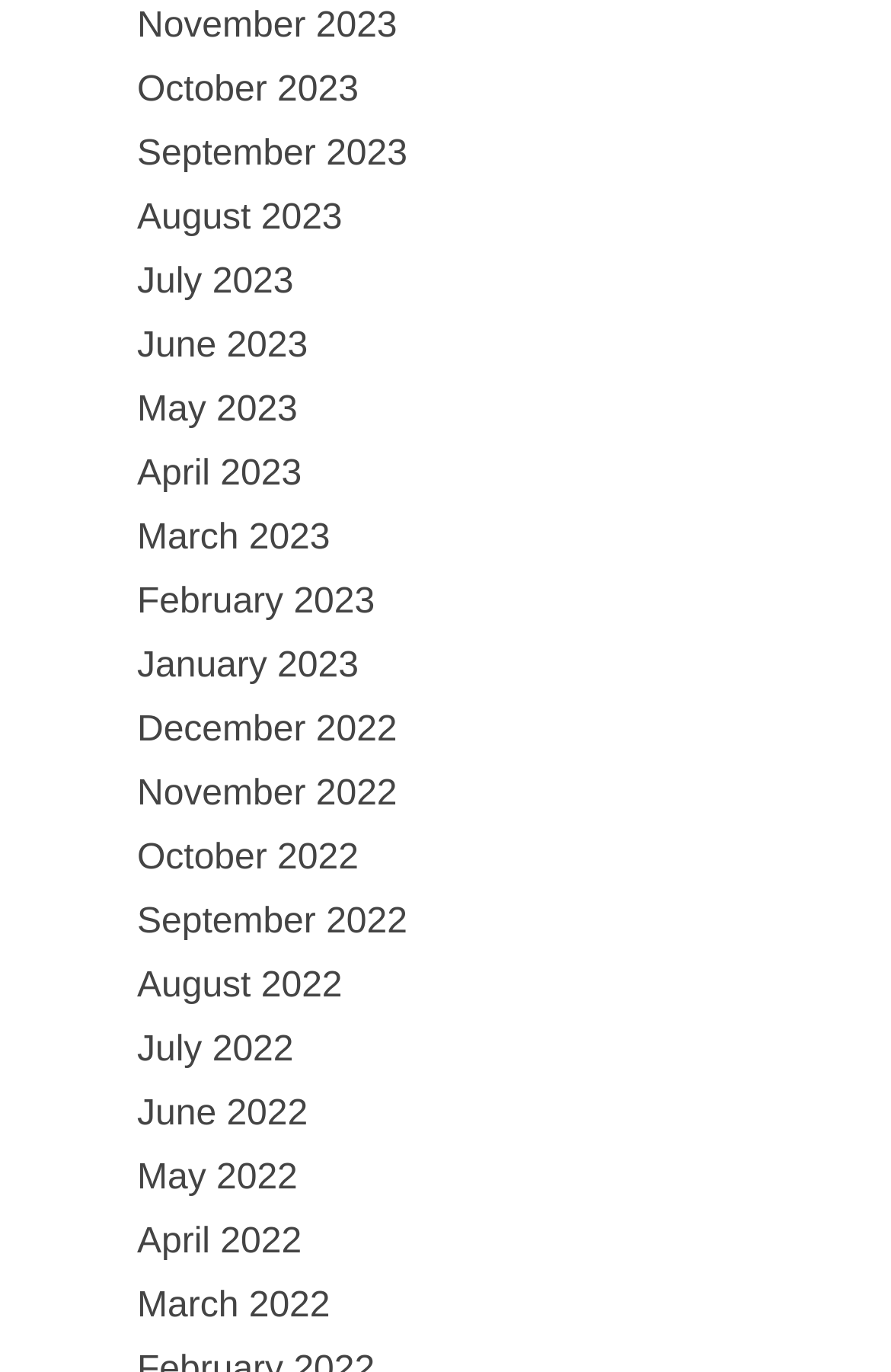Identify the bounding box coordinates of the area you need to click to perform the following instruction: "view November 2023".

[0.154, 0.006, 0.446, 0.034]